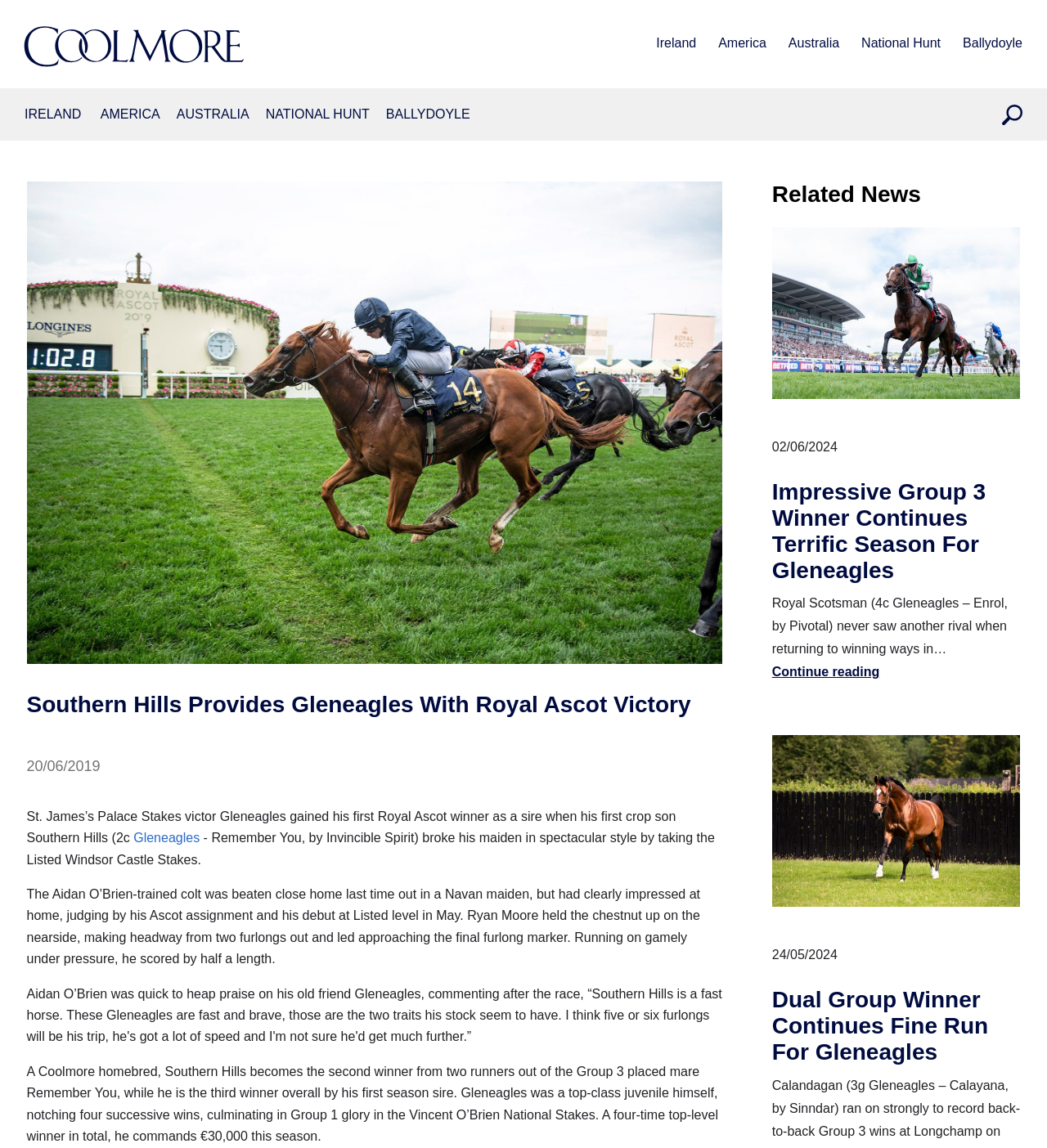Please pinpoint the bounding box coordinates for the region I should click to adhere to this instruction: "view Ireland farm page".

[0.627, 0.027, 0.665, 0.05]